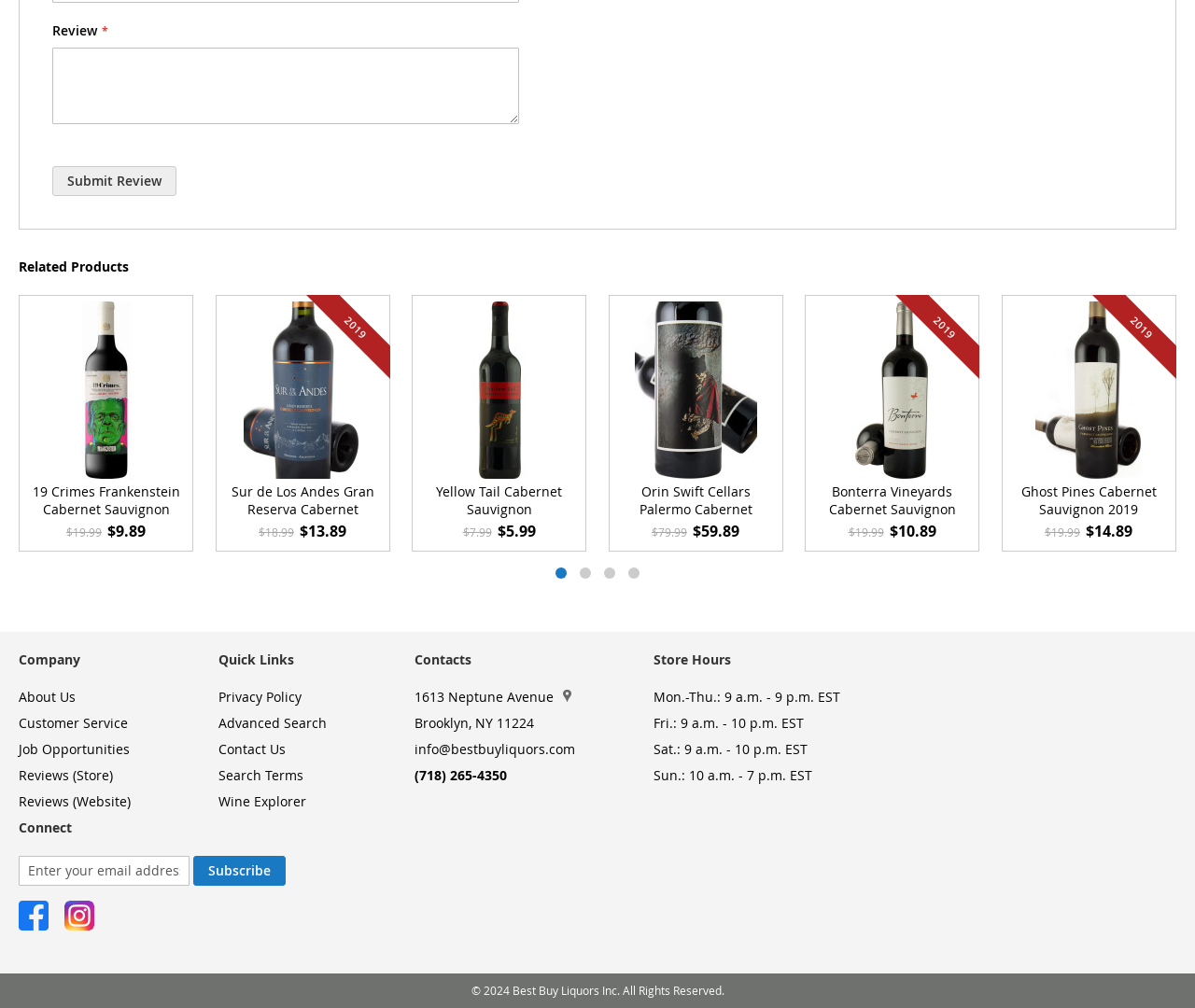Please mark the clickable region by giving the bounding box coordinates needed to complete this instruction: "Visit Best Buy Liquors on Facebook".

[0.016, 0.893, 0.041, 0.923]